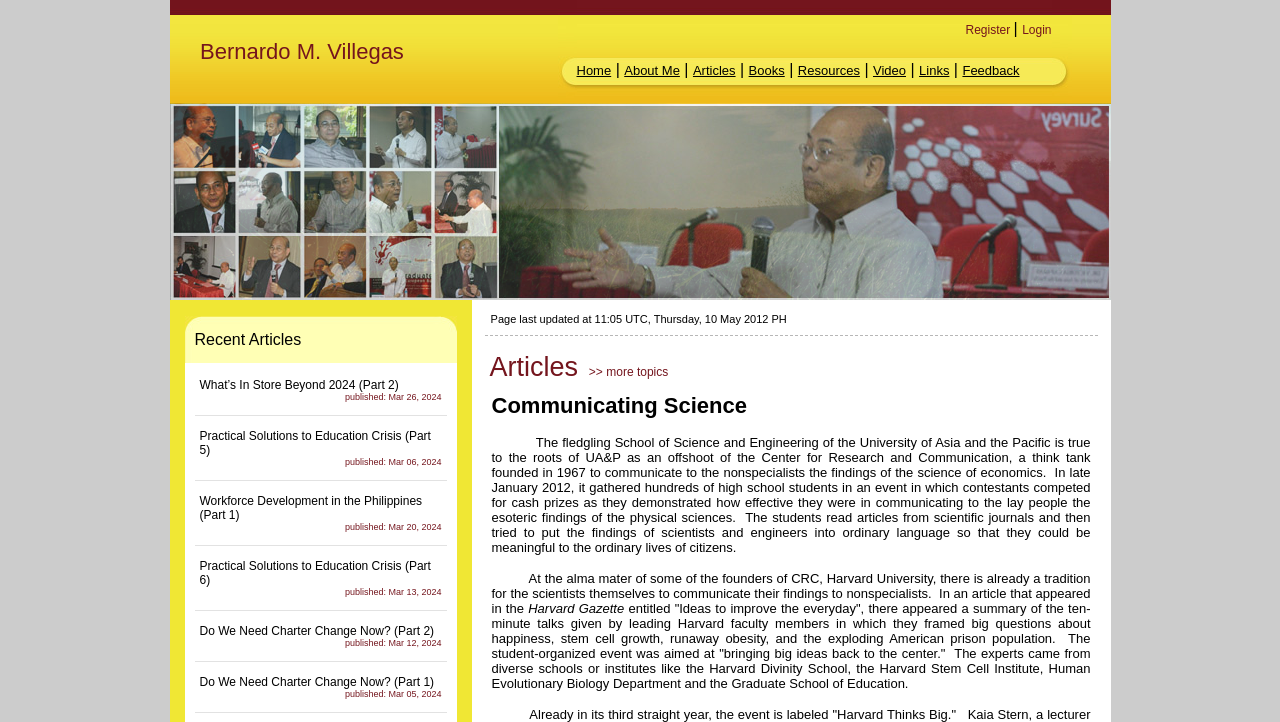Please give a succinct answer using a single word or phrase:
What is the text of the 'more topics' link?

>> more topics